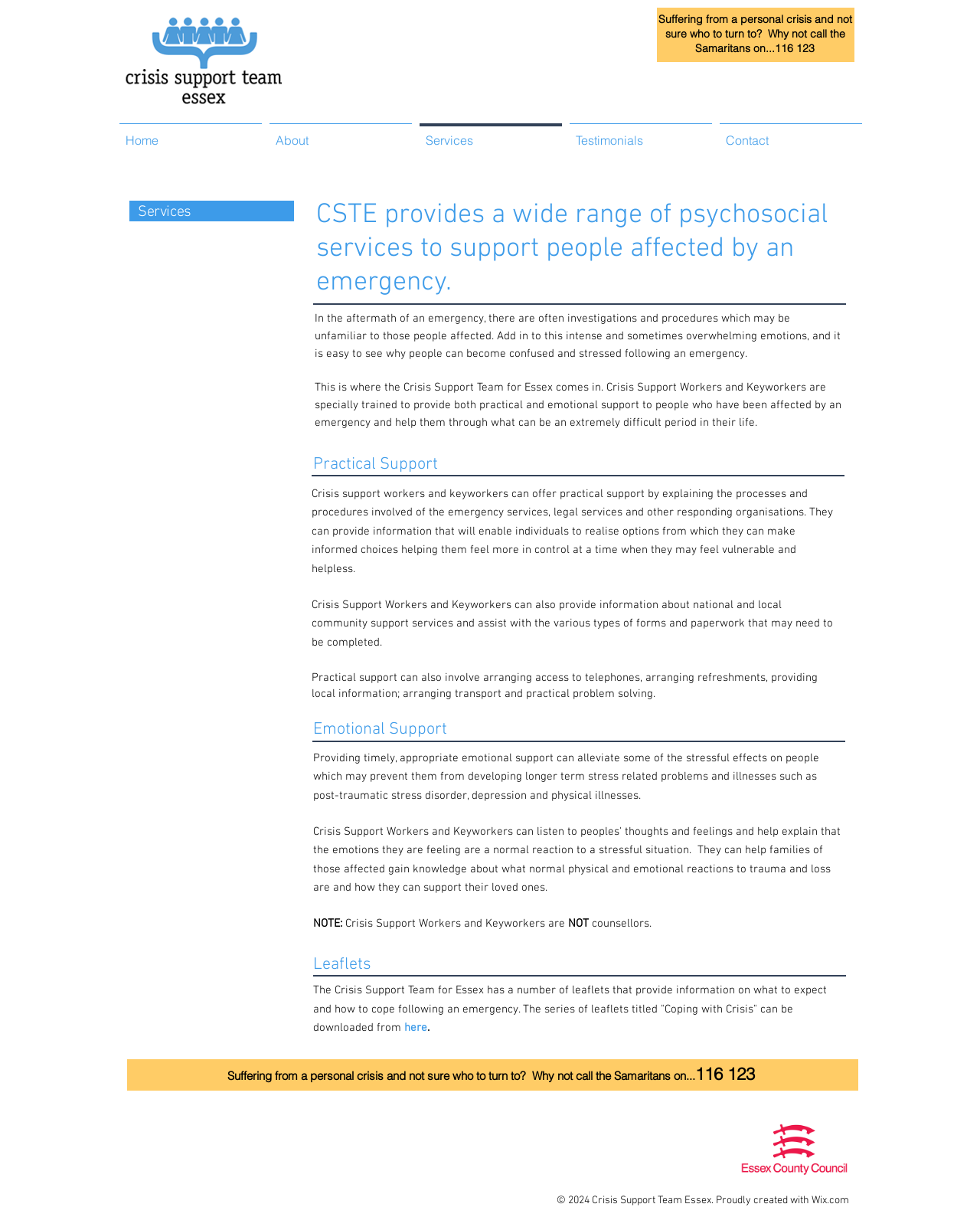Give a one-word or short-phrase answer to the following question: 
What is the phone number to call for crisis support?

116 123